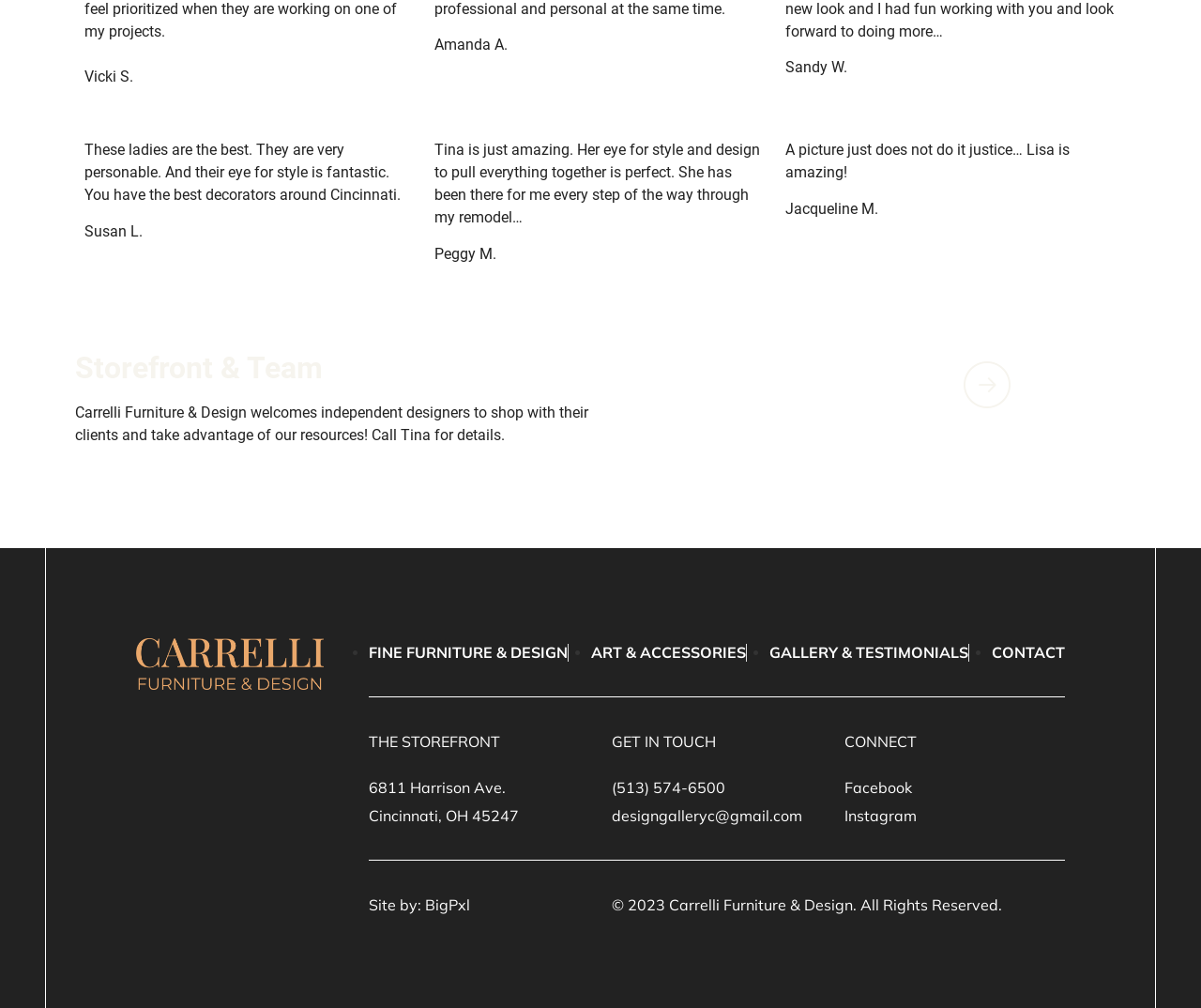Please provide a one-word or phrase answer to the question: 
What are the three categories of products listed?

FINE FURNITURE & DESIGN, ART & ACCESSORIES, GALLERY & TESTIMONIALS